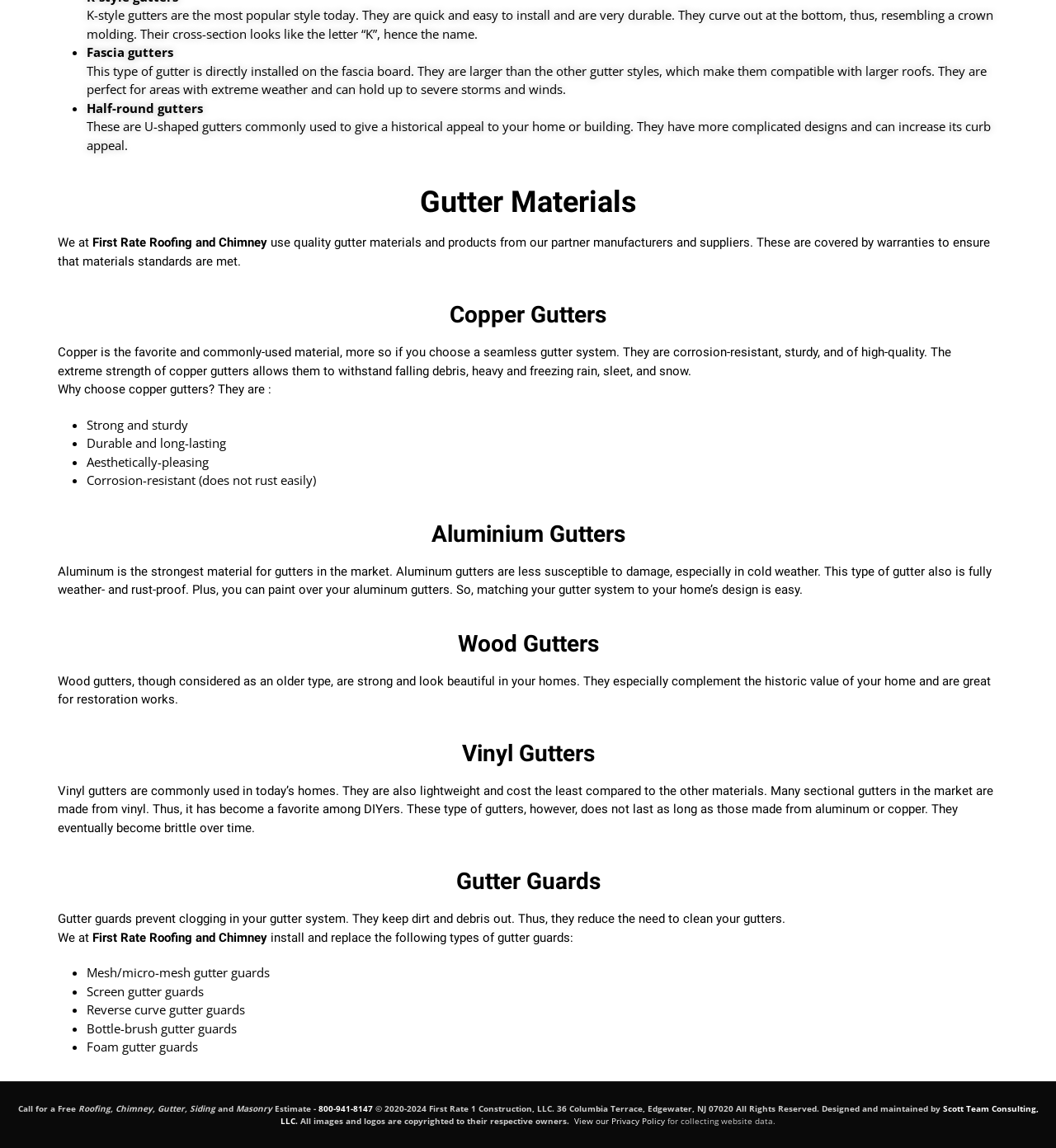Examine the screenshot and answer the question in as much detail as possible: What is the favorite material for gutters?

I found this answer by reading the text under the 'Copper Gutters' heading, which states that copper is the 'favorite and commonly-used material, more so if you choose a seamless gutter system.'